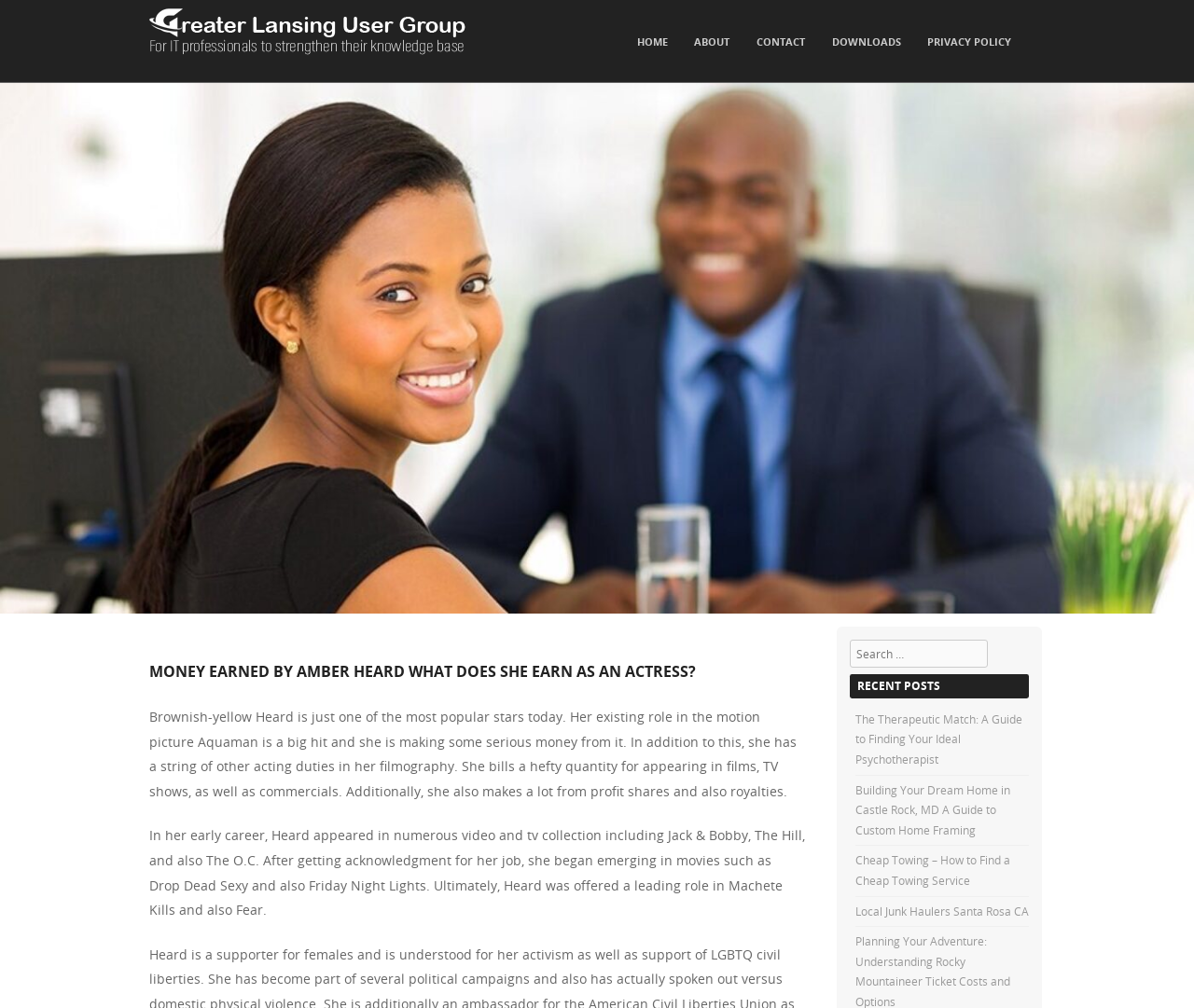Provide a one-word or brief phrase answer to the question:
What is the source of Amber Heard's income?

Films, TV shows, commercials, profit shares, and royalties